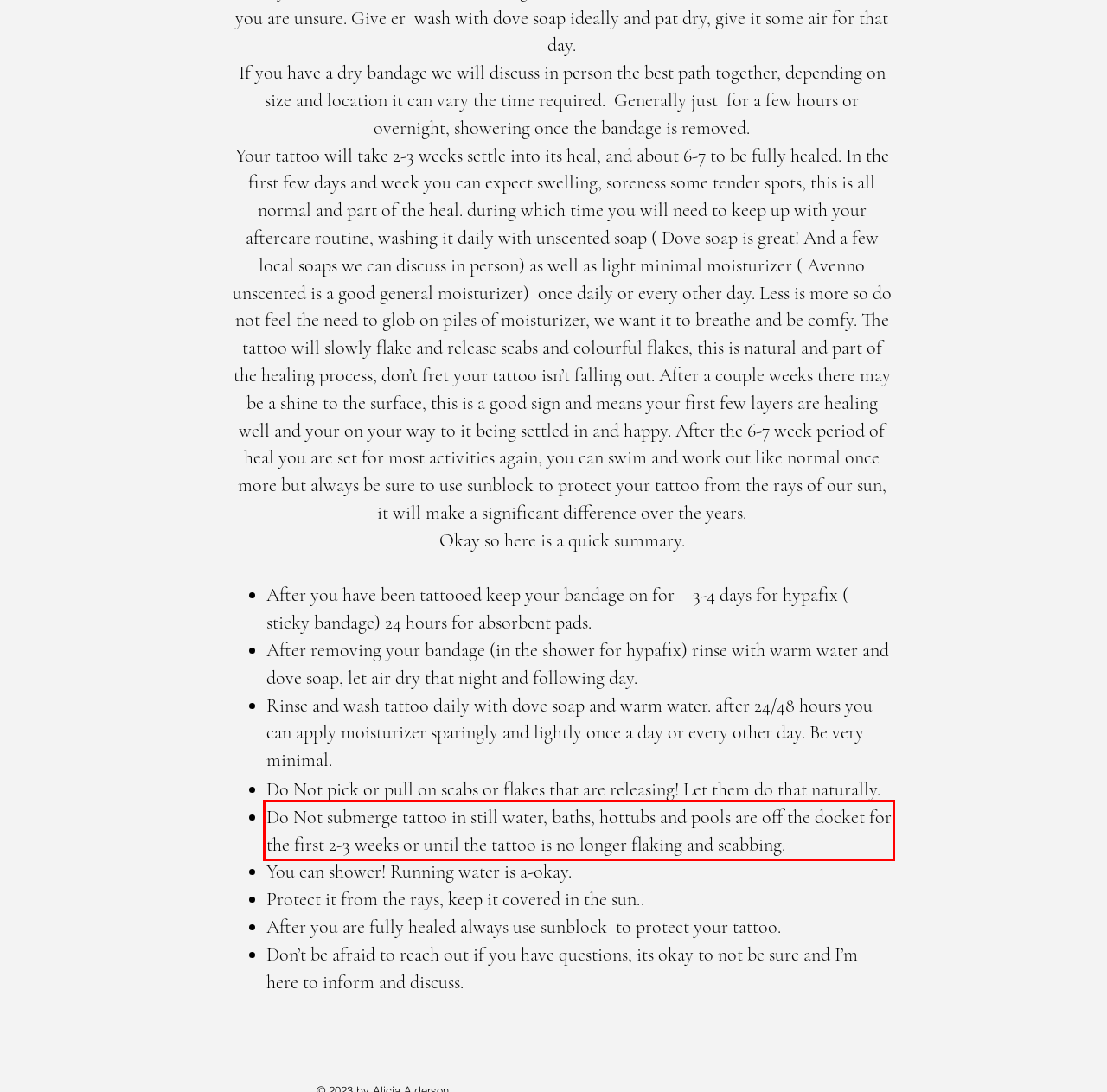You are provided with a screenshot of a webpage featuring a red rectangle bounding box. Extract the text content within this red bounding box using OCR.

Do Not submerge tattoo in still water, baths, hottubs and pools are off the docket for the first 2-3 weeks or until the tattoo is no longer flaking and scabbing.